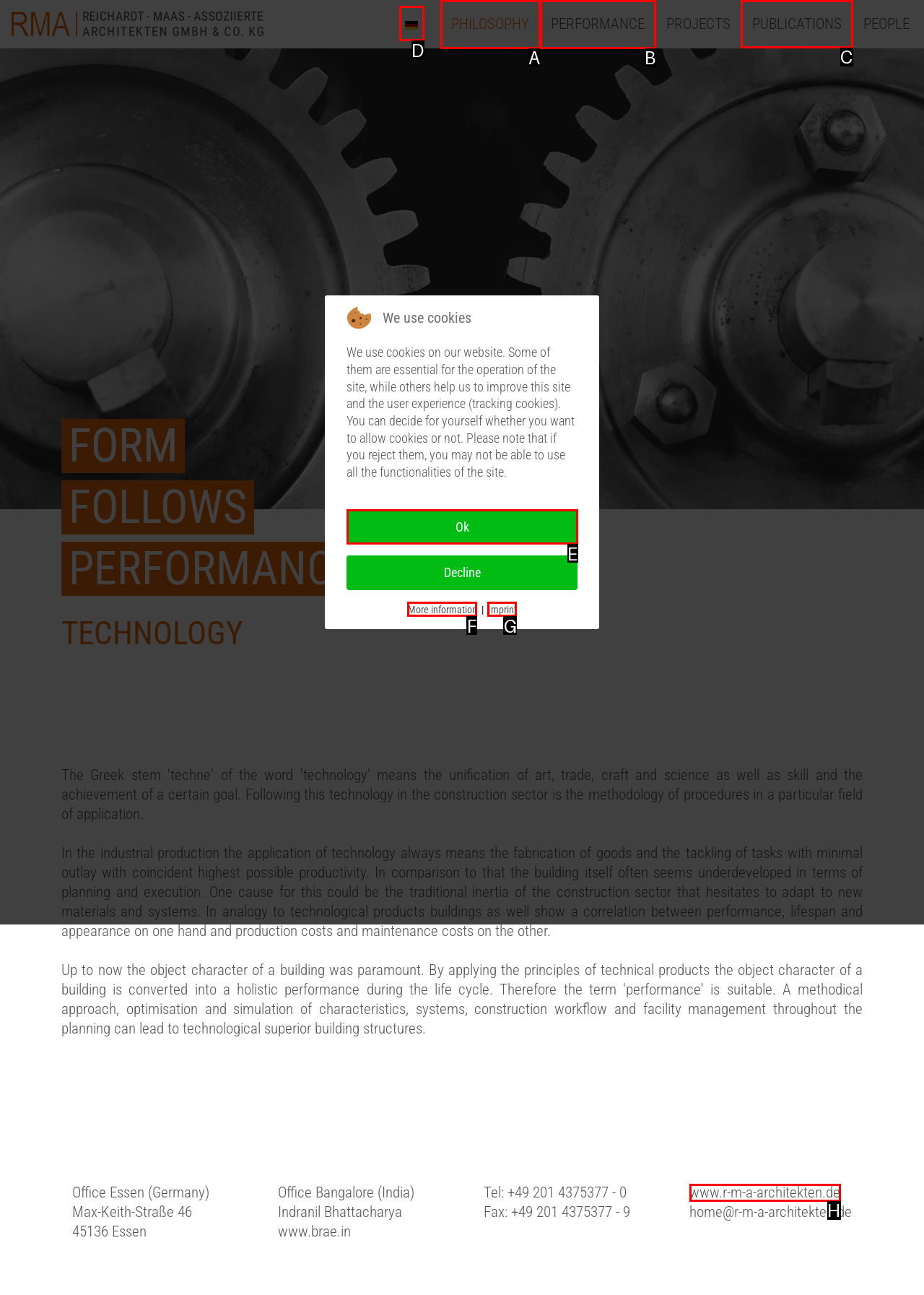Select the correct UI element to click for this task: go to Products page.
Answer using the letter from the provided options.

None